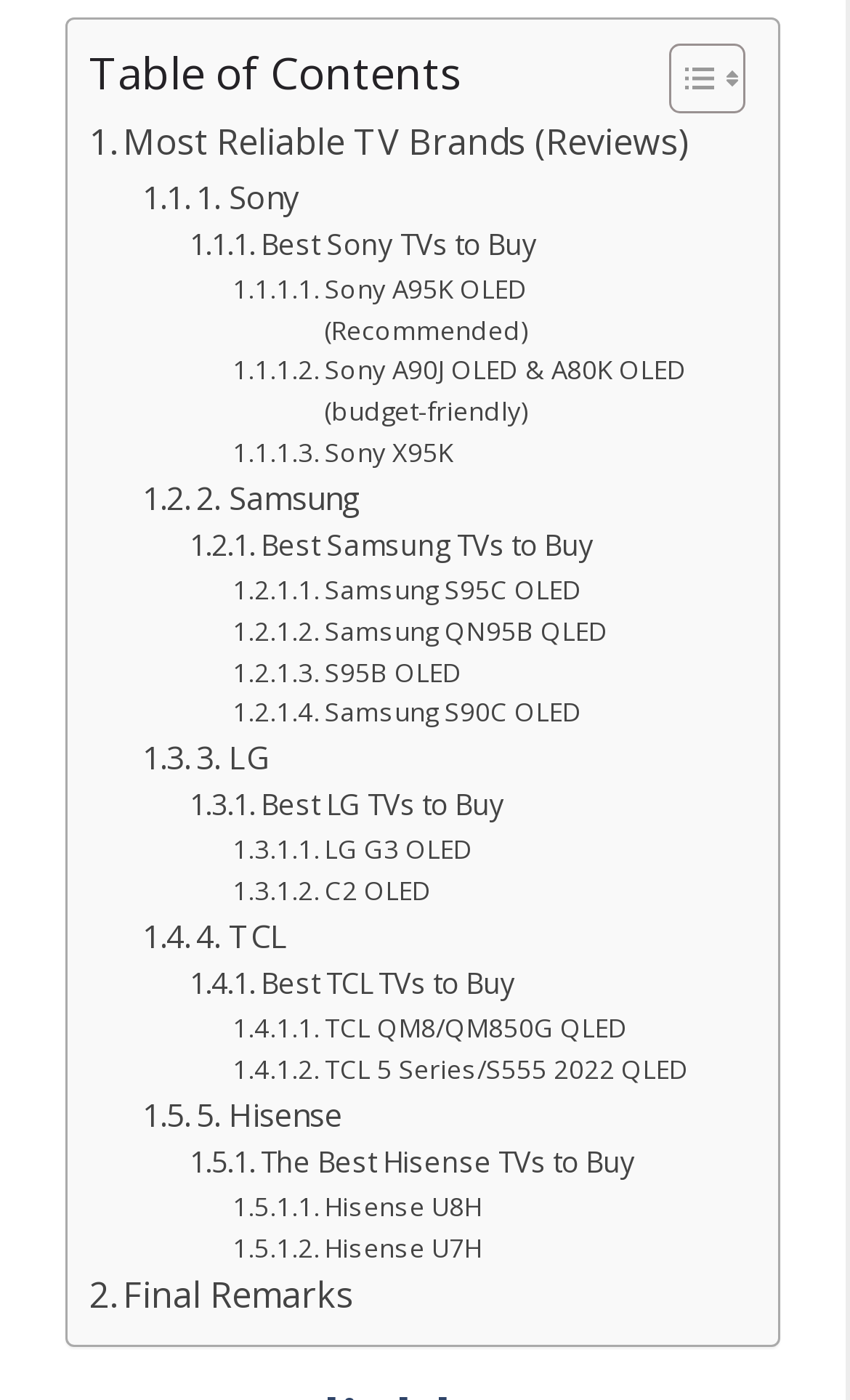Determine the bounding box of the UI component based on this description: "Samsung S90C OLED". The bounding box coordinates should be four float values between 0 and 1, i.e., [left, top, right, bottom].

[0.273, 0.494, 0.685, 0.523]